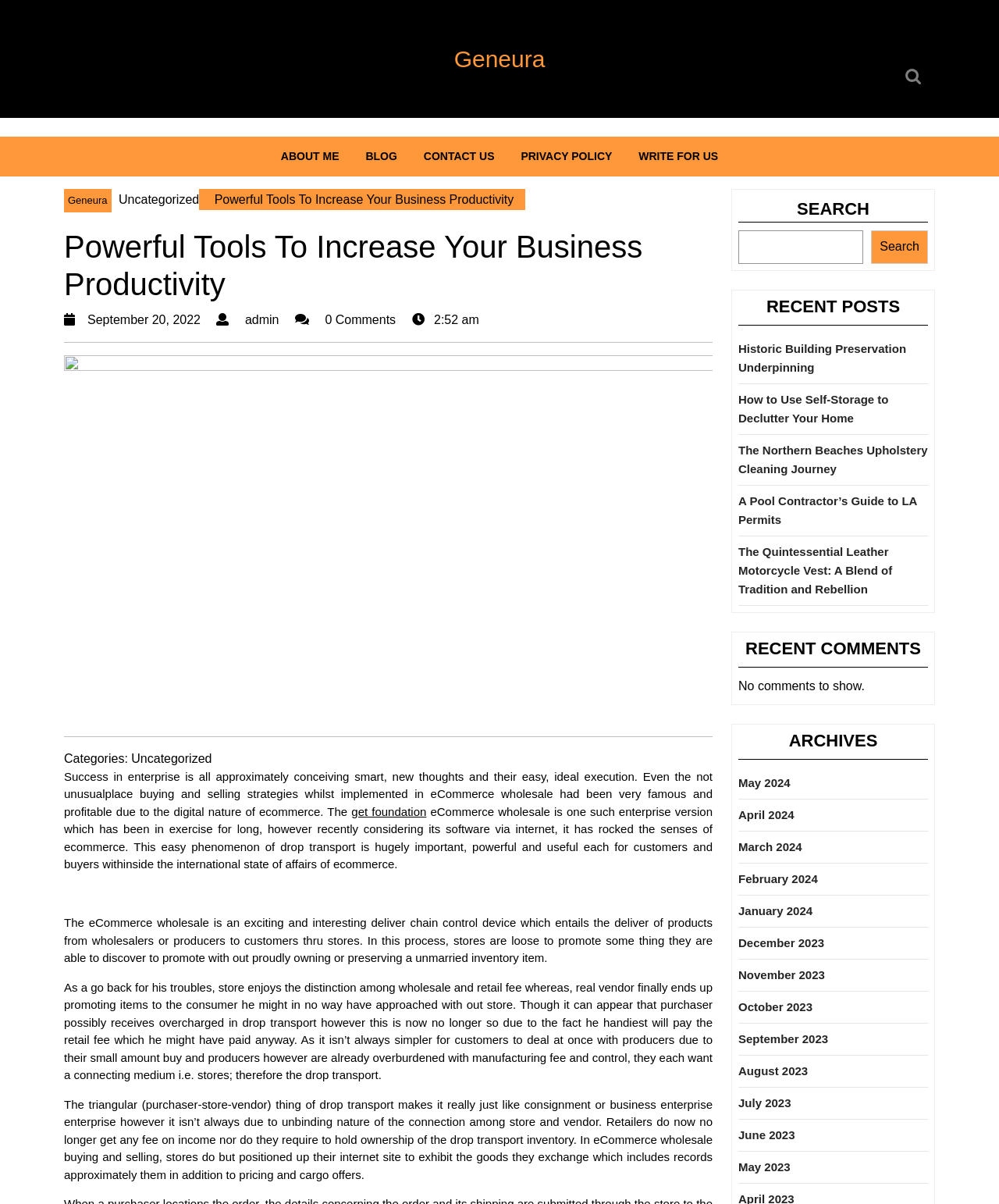What is the date of the latest article? Observe the screenshot and provide a one-word or short phrase answer.

September 20, 2022